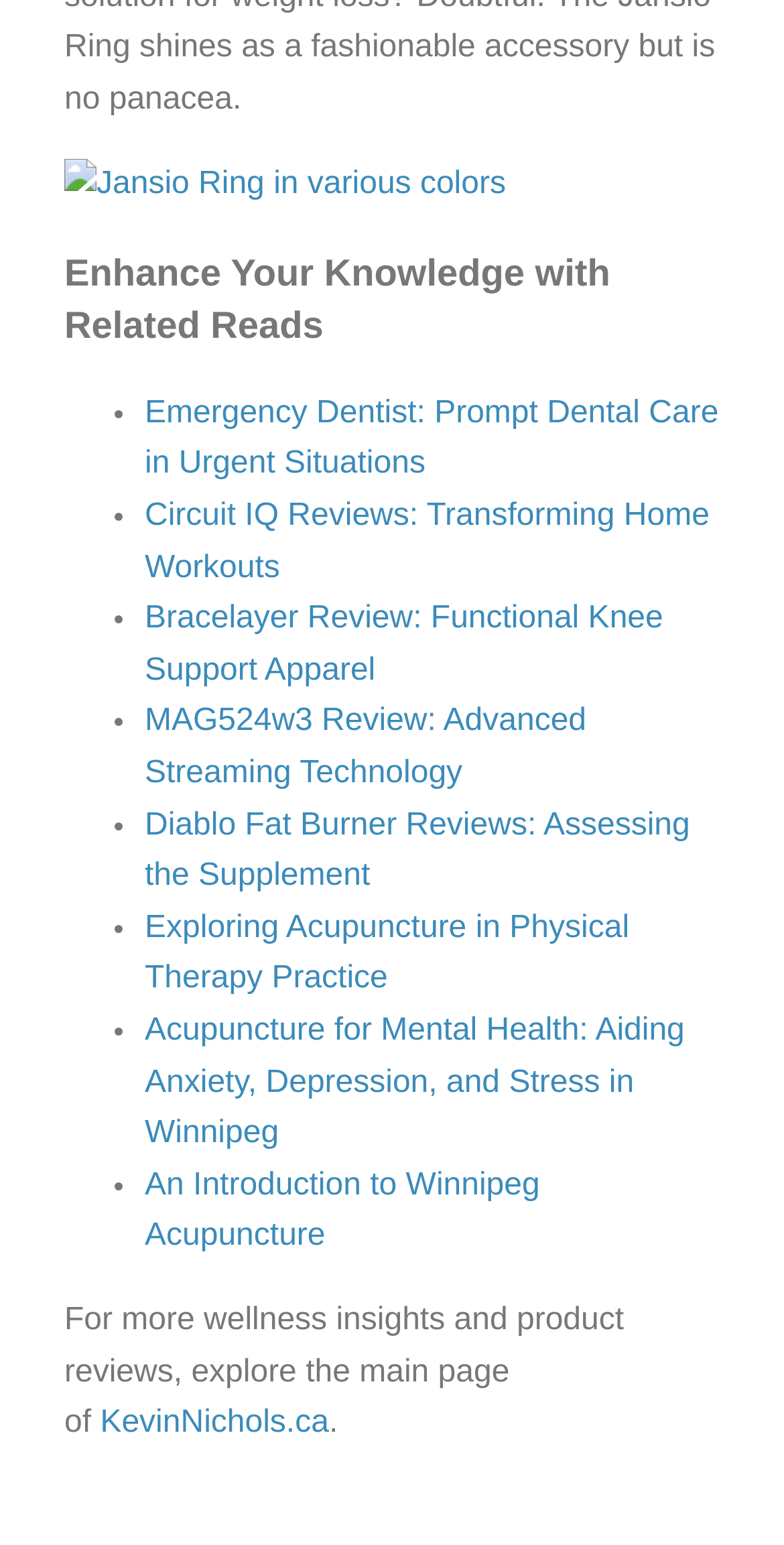Locate the bounding box coordinates of the area you need to click to fulfill this instruction: 'Read Emergency Dentist: Prompt Dental Care in Urgent Situations'. The coordinates must be in the form of four float numbers ranging from 0 to 1: [left, top, right, bottom].

[0.185, 0.256, 0.917, 0.312]